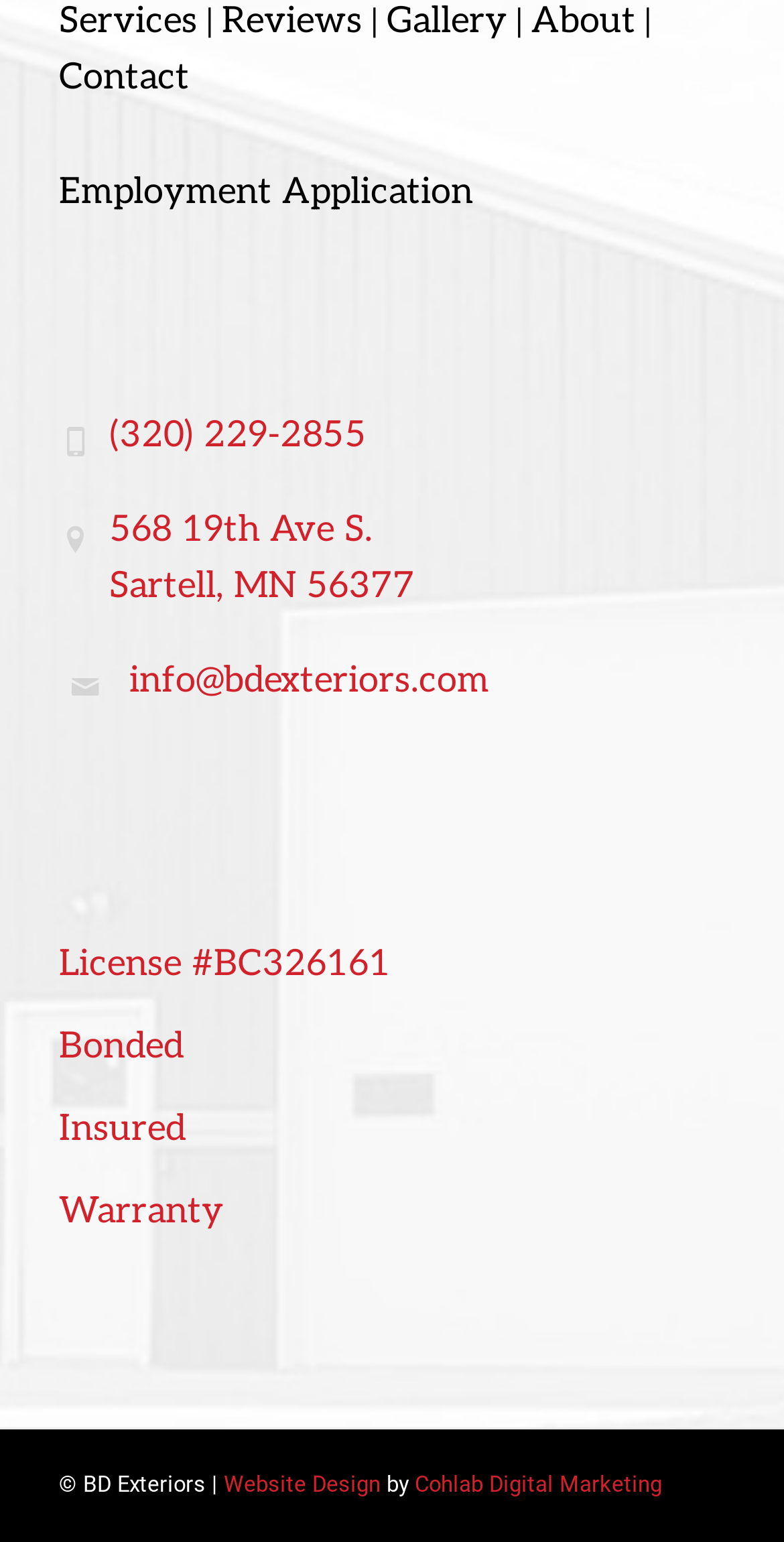What is the address of BD Exteriors?
Could you answer the question in a detailed manner, providing as much information as possible?

The address of BD Exteriors can be found on the webpage, specifically in the link element with the text '568 19th Ave S. Sartell, MN 56377'.